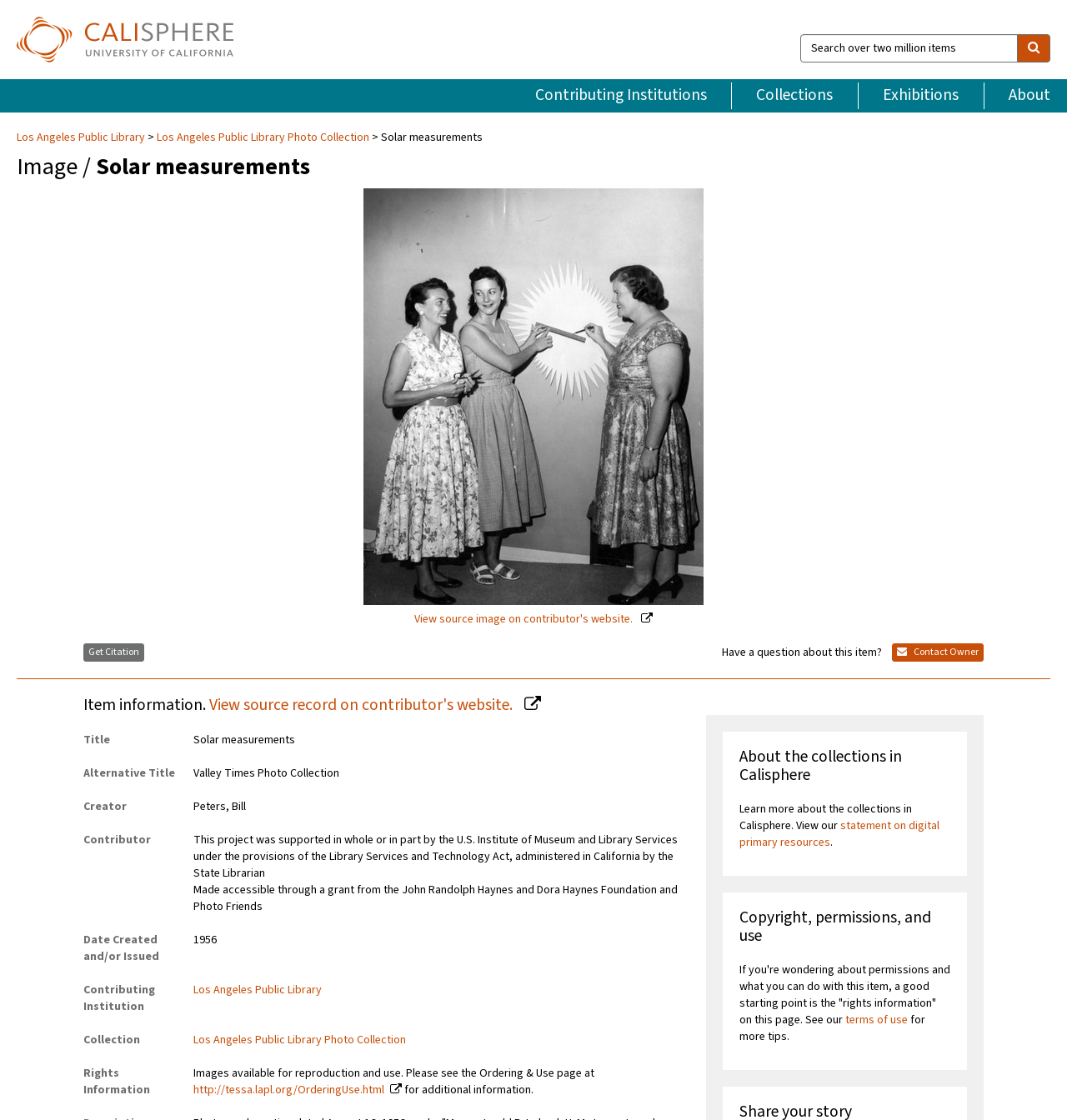Locate the bounding box of the UI element described by: "Menu" in the given webpage screenshot.

None